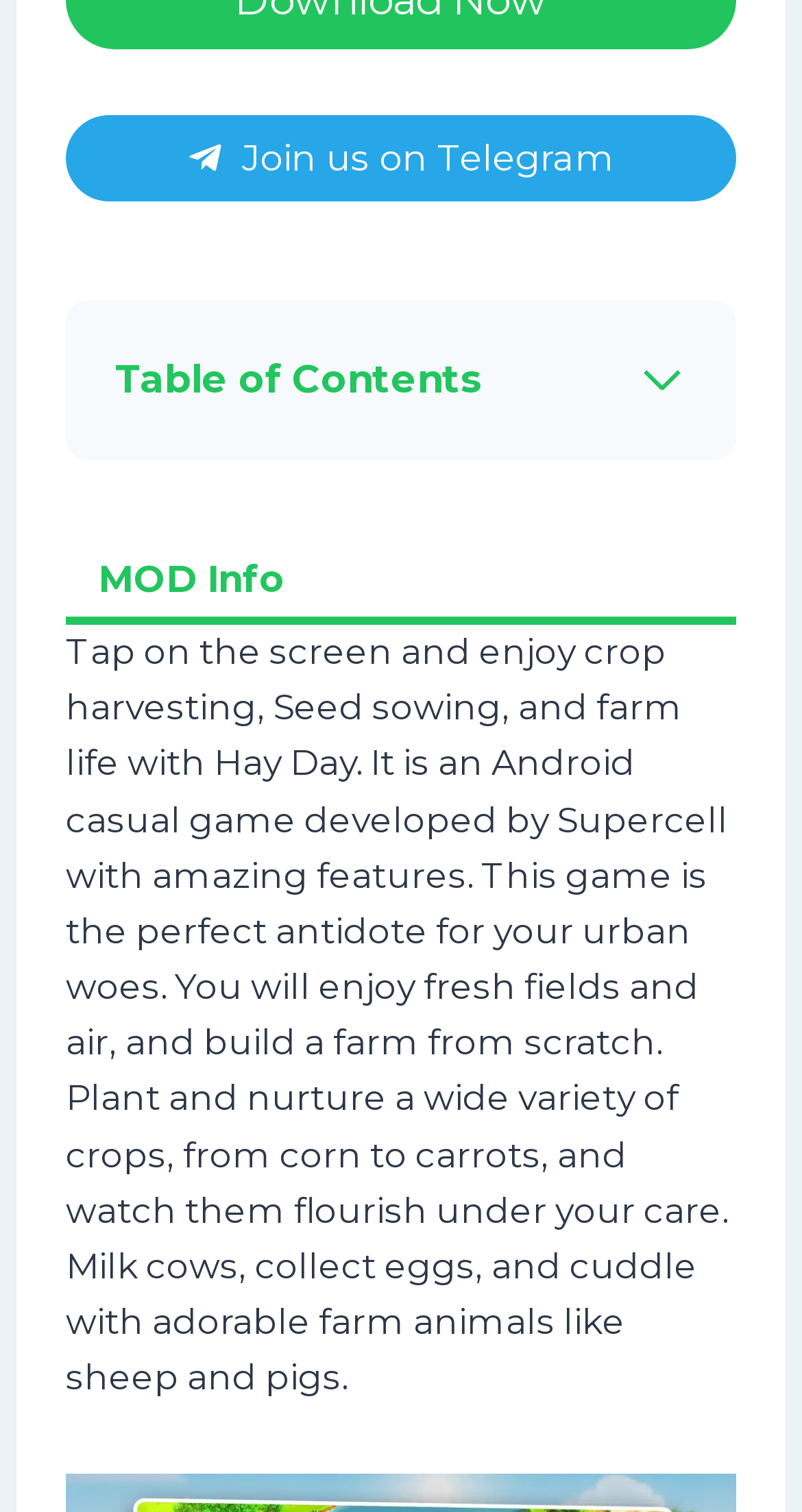Show the bounding box coordinates of the element that should be clicked to complete the task: "Read about the gameplay of Hay Day APK".

[0.144, 0.387, 0.715, 0.451]